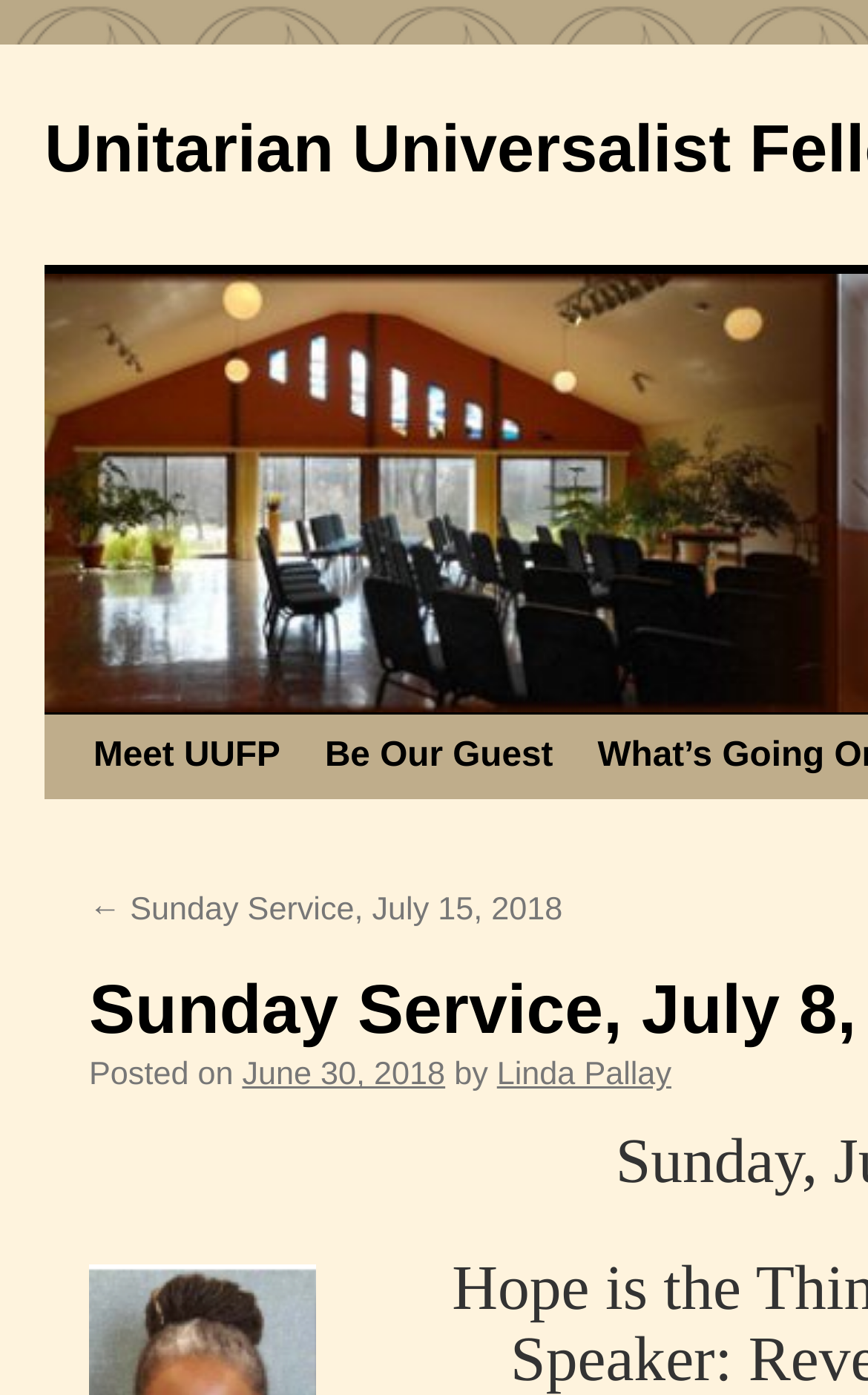Describe all the key features and sections of the webpage thoroughly.

The webpage appears to be a blog post or an article from the Unitarian Universalist Fellowship of Pottstown, specifically about a Sunday Service that took place on July 8, 2018. 

At the top of the page, there is a "Skip to content" link, followed by two more links, "Meet UUFP" and "Be Our Guest", which are positioned side by side. 

Below these links, there is a section that seems to be related to navigation or pagination. It contains a link to the previous Sunday Service, dated July 15, 2018, and a text "Posted on" followed by a link to June 30, 2018. The author of the post, Linda Pallay, is credited below this information.